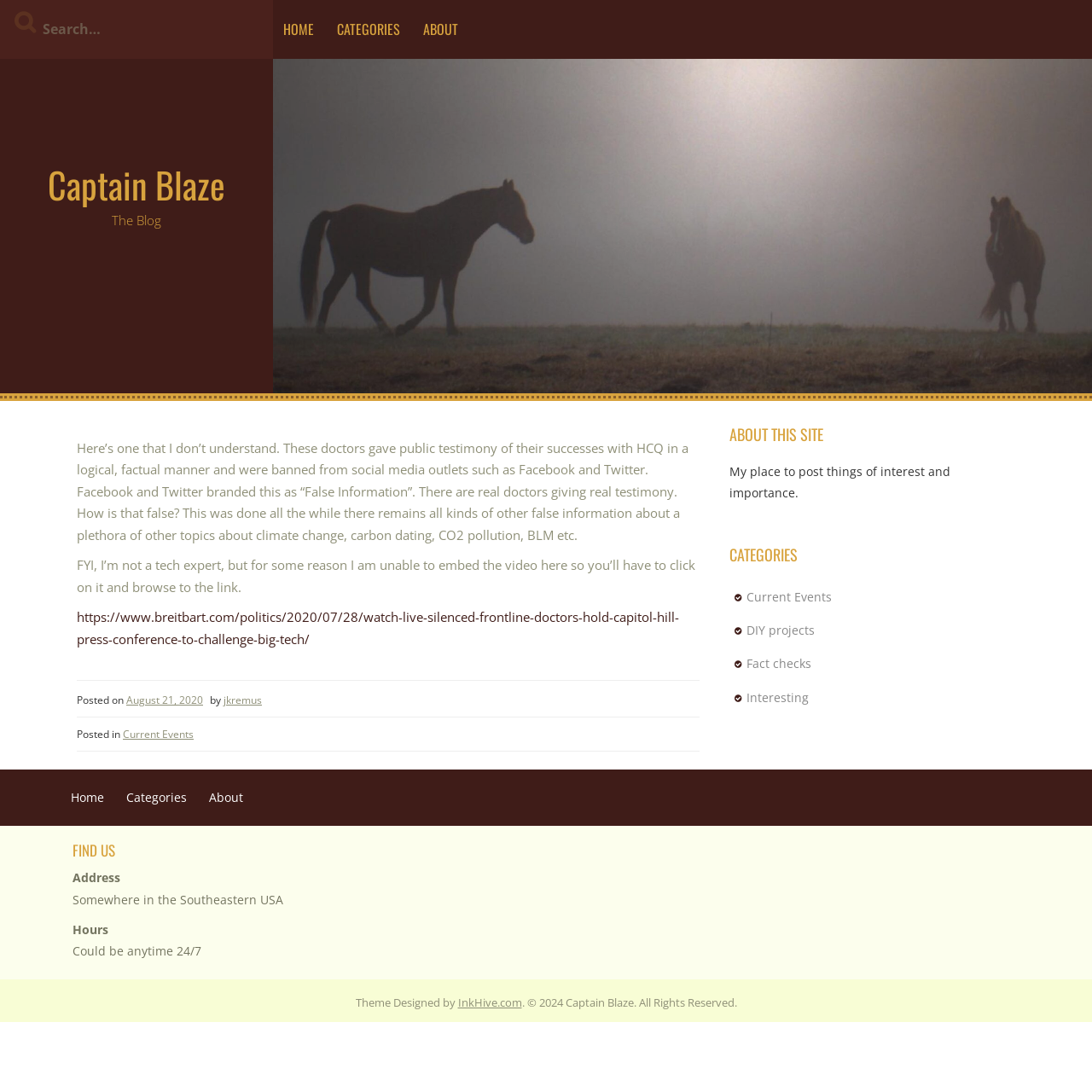Locate the bounding box coordinates of the element that should be clicked to execute the following instruction: "search for something".

[0.0, 0.0, 0.25, 0.054]